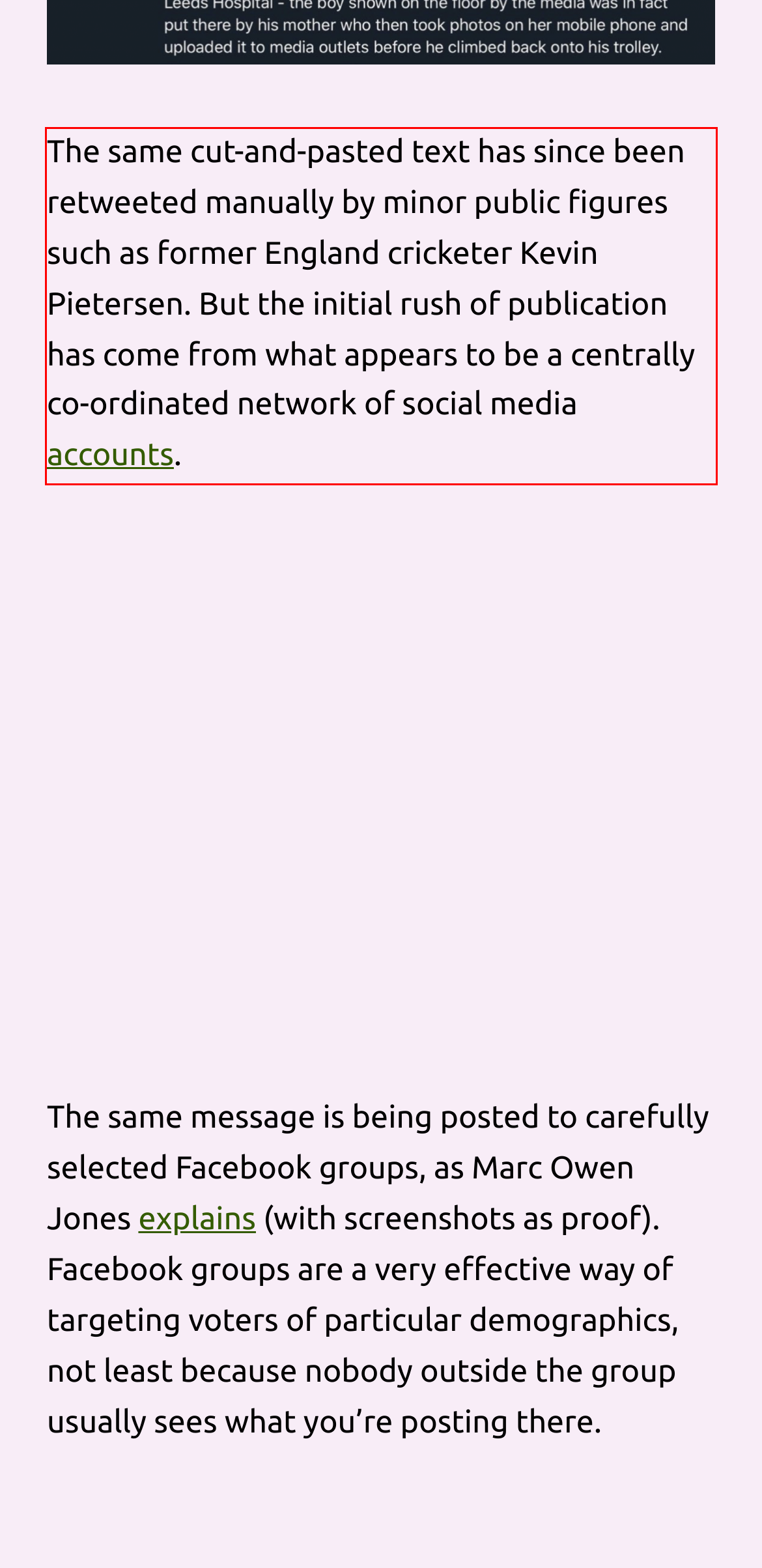Examine the screenshot of the webpage, locate the red bounding box, and perform OCR to extract the text contained within it.

The same cut-and-pasted text has since been retweeted manually by minor public figures such as former England cricketer Kevin Pietersen. But the initial rush of publication has come from what appears to be a centrally co-ordinated network of social media accounts.